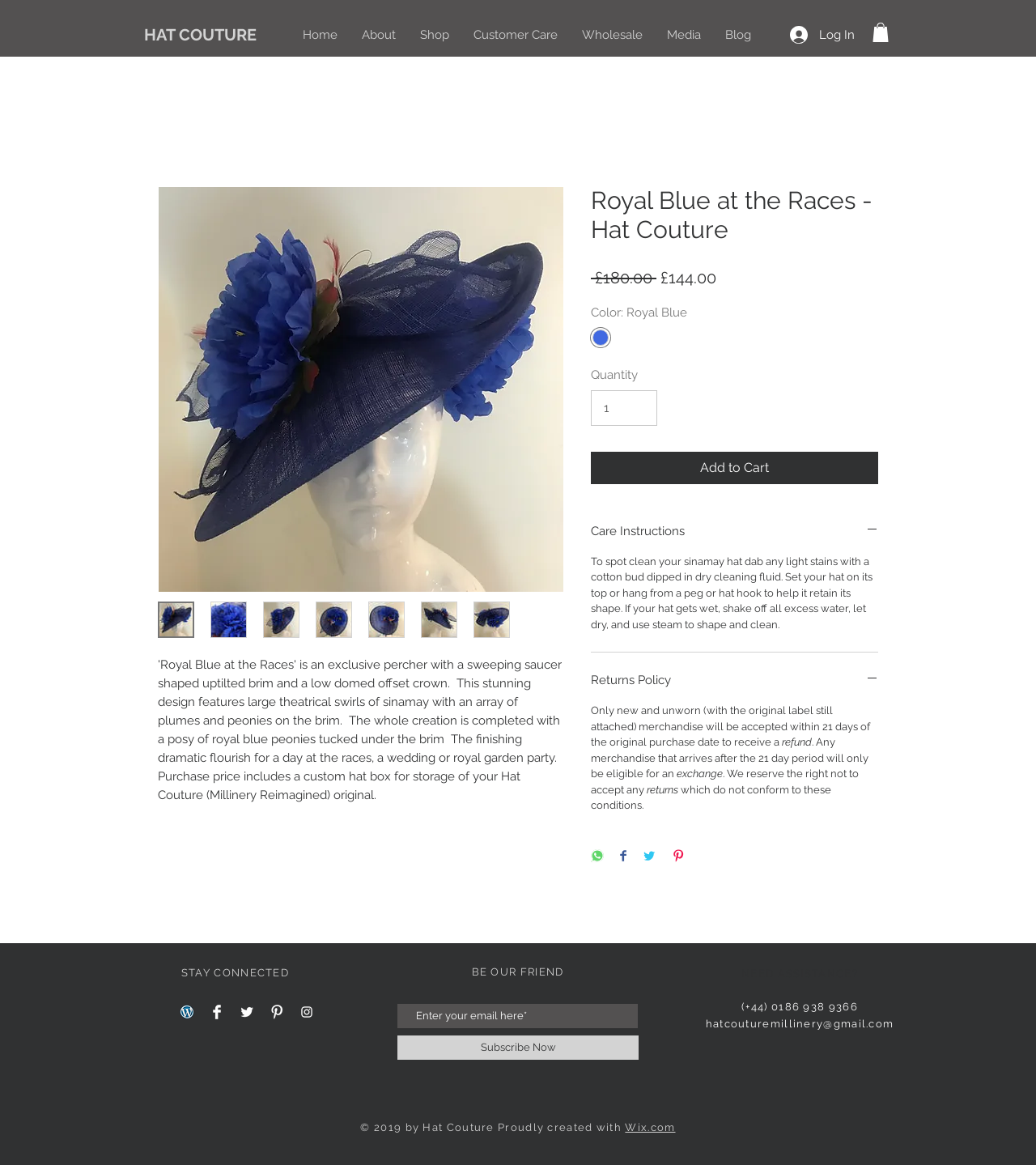What is the regular price of the hat?
Please respond to the question with a detailed and informative answer.

The regular price of the hat can be found in the StaticText element with the text '£180.00' which is located near the 'Regular Price' text.